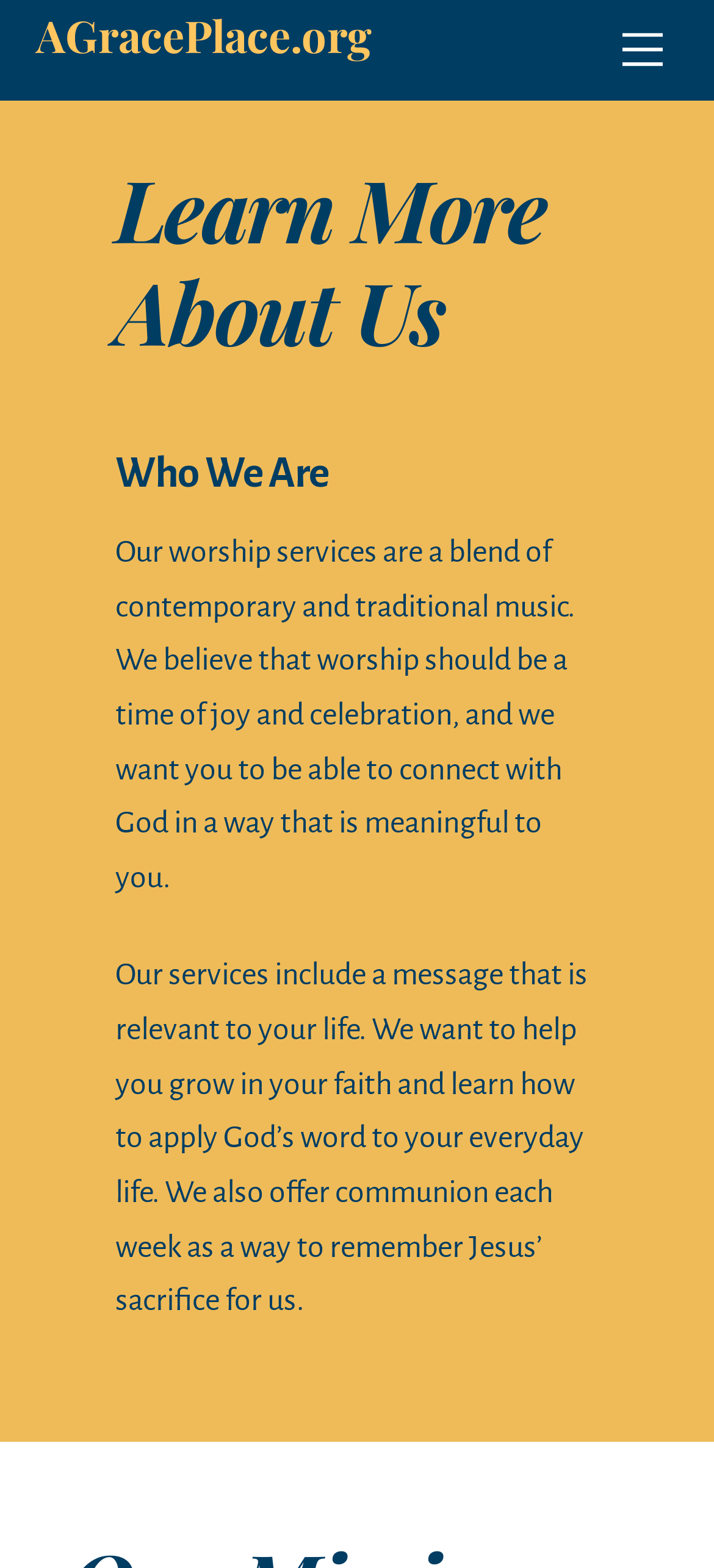Provide a brief response to the question using a single word or phrase: 
What type of music is played during worship services?

Contemporary and traditional